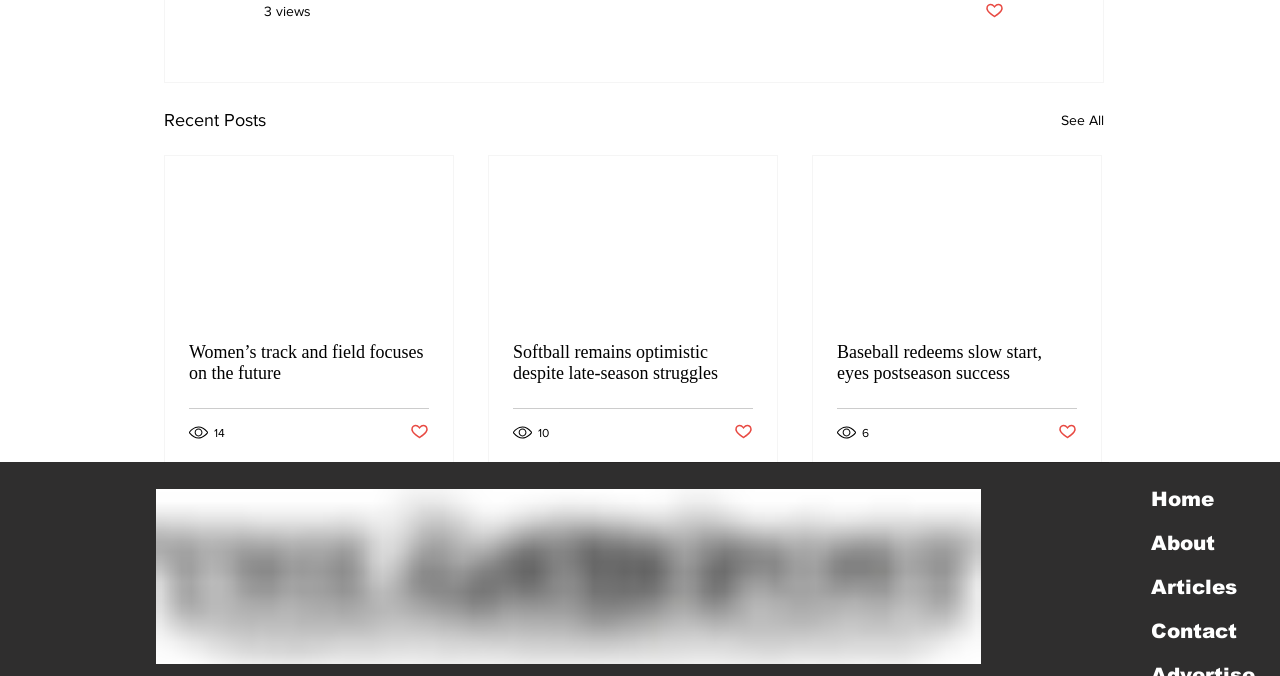Provide a one-word or brief phrase answer to the question:
How many articles are displayed on the webpage?

3